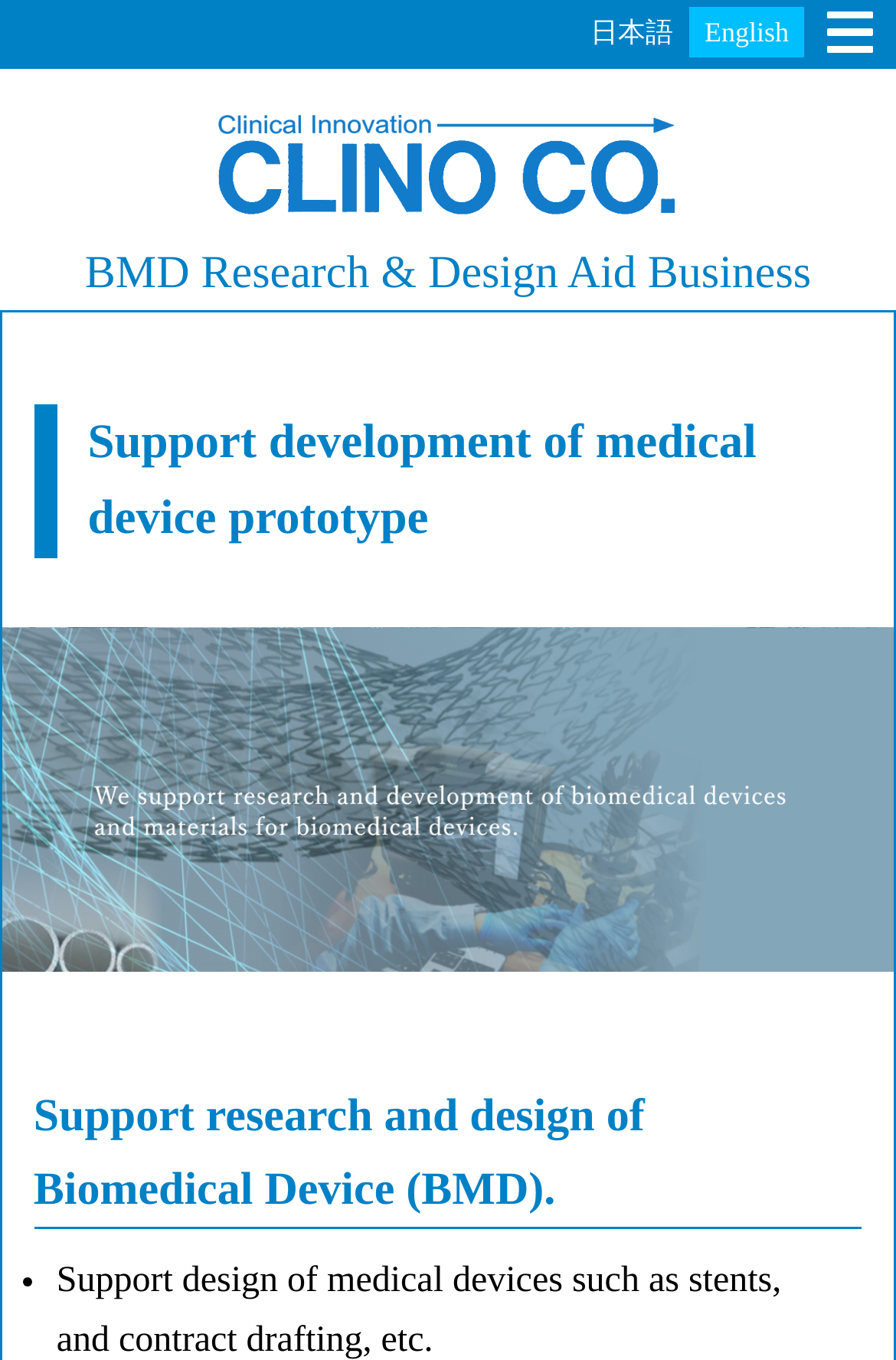Return the bounding box coordinates of the UI element that corresponds to this description: "Mission". The coordinates must be given as four float numbers in the range of 0 and 1, [left, top, right, bottom].

[0.0, 0.051, 1.0, 0.11]